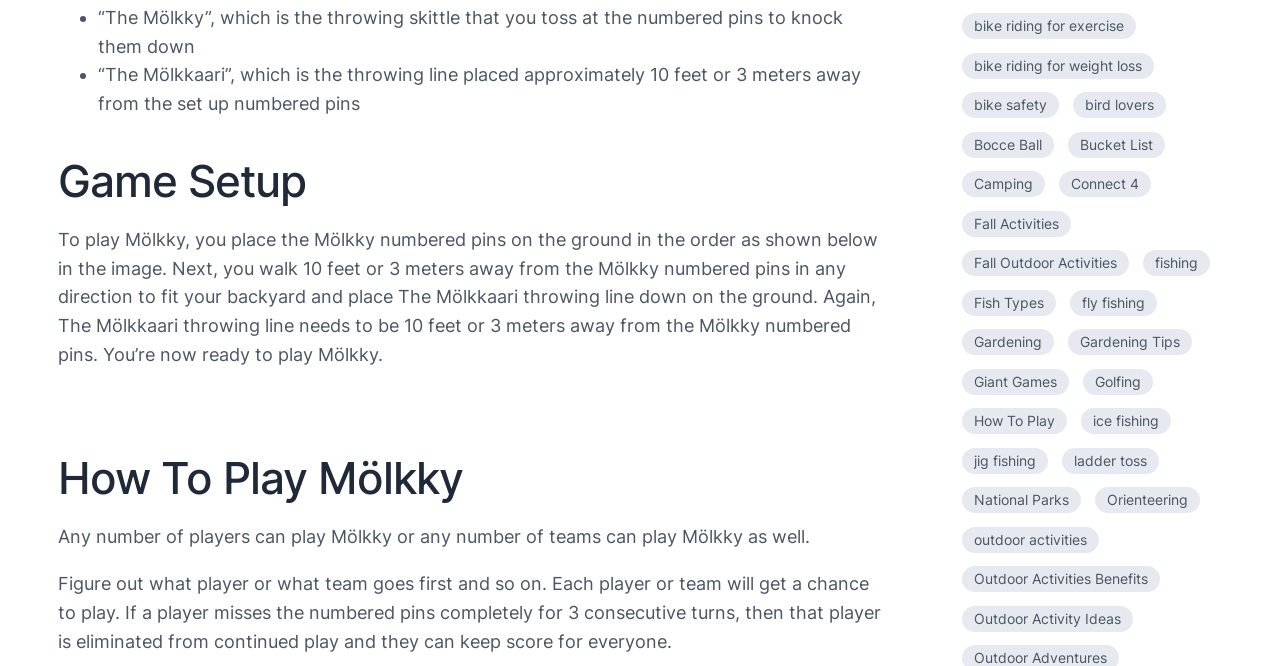Identify the bounding box of the UI element that matches this description: "How To Play".

[0.752, 0.613, 0.834, 0.652]